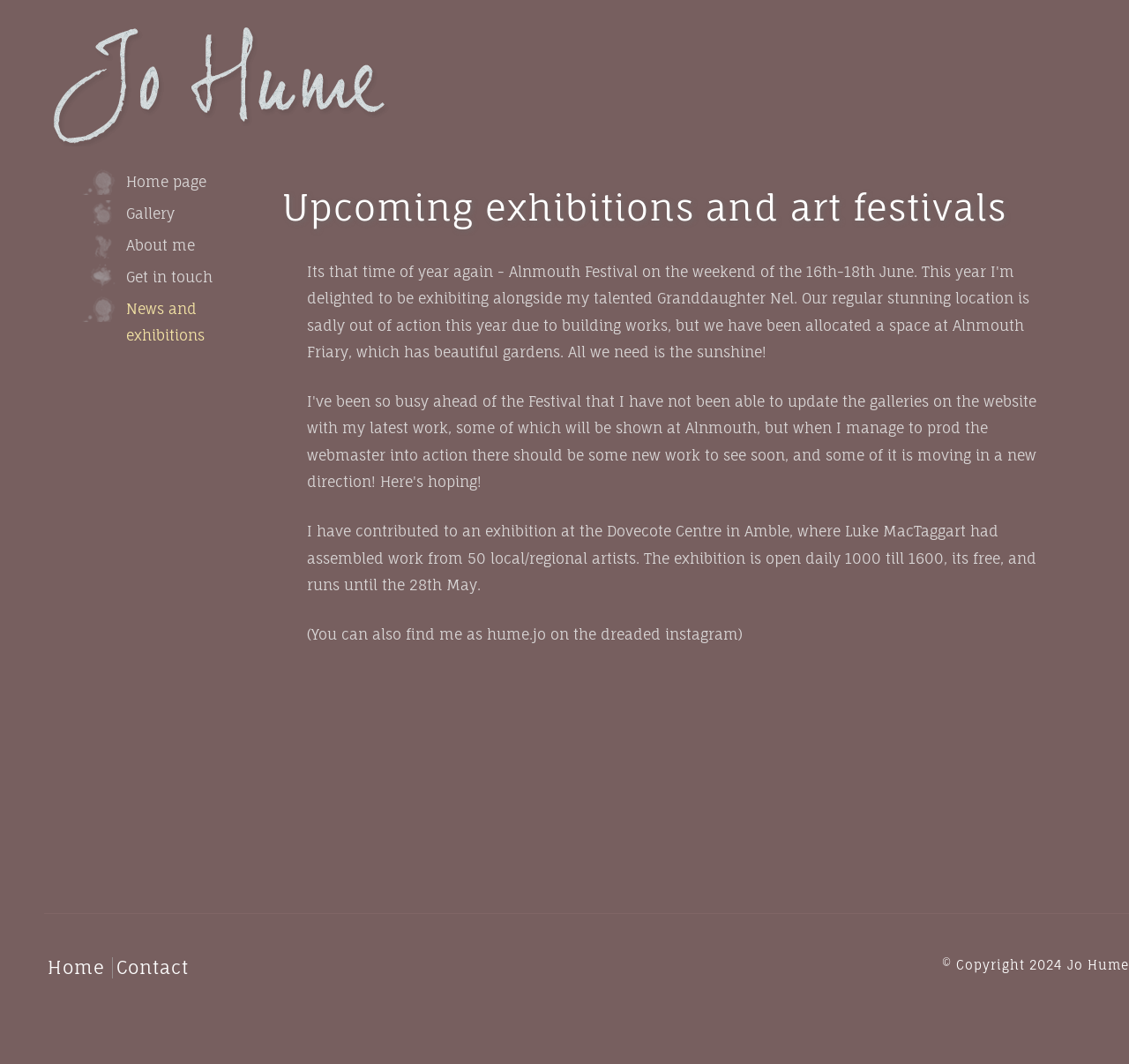What is the date of the exhibition at the Dovecote Centre?
By examining the image, provide a one-word or phrase answer.

28th May